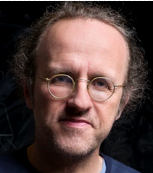Give a detailed account of everything present in the image.

The image features a portrait of a distinguished academic, characterized by his curly hair and round glasses. He is likely associated with significant contributions in the field of machine learning and causal inference, as indicated by the nearby text. This individual is identified as Prof. Bernhard Schölkopf, who is affiliated with the Max Planck Institute for Intelligent Systems in Germany. His research spans diverse fields, including biomedical applications, computational photography, and astronomy.

Prof. Schölkopf has been recognized with numerous prestigious awards, including the Royal Society Milner Award and the Leibniz Award, and has held various influential positions throughout his career, such as being a member of the German Academy of Sciences. The image captures him at a conference, where he is set to present on the topic "From Statistical to Causal Machine Learning," addressing the evolving relationships between statistical models and causal inference in the realm of machine learning.